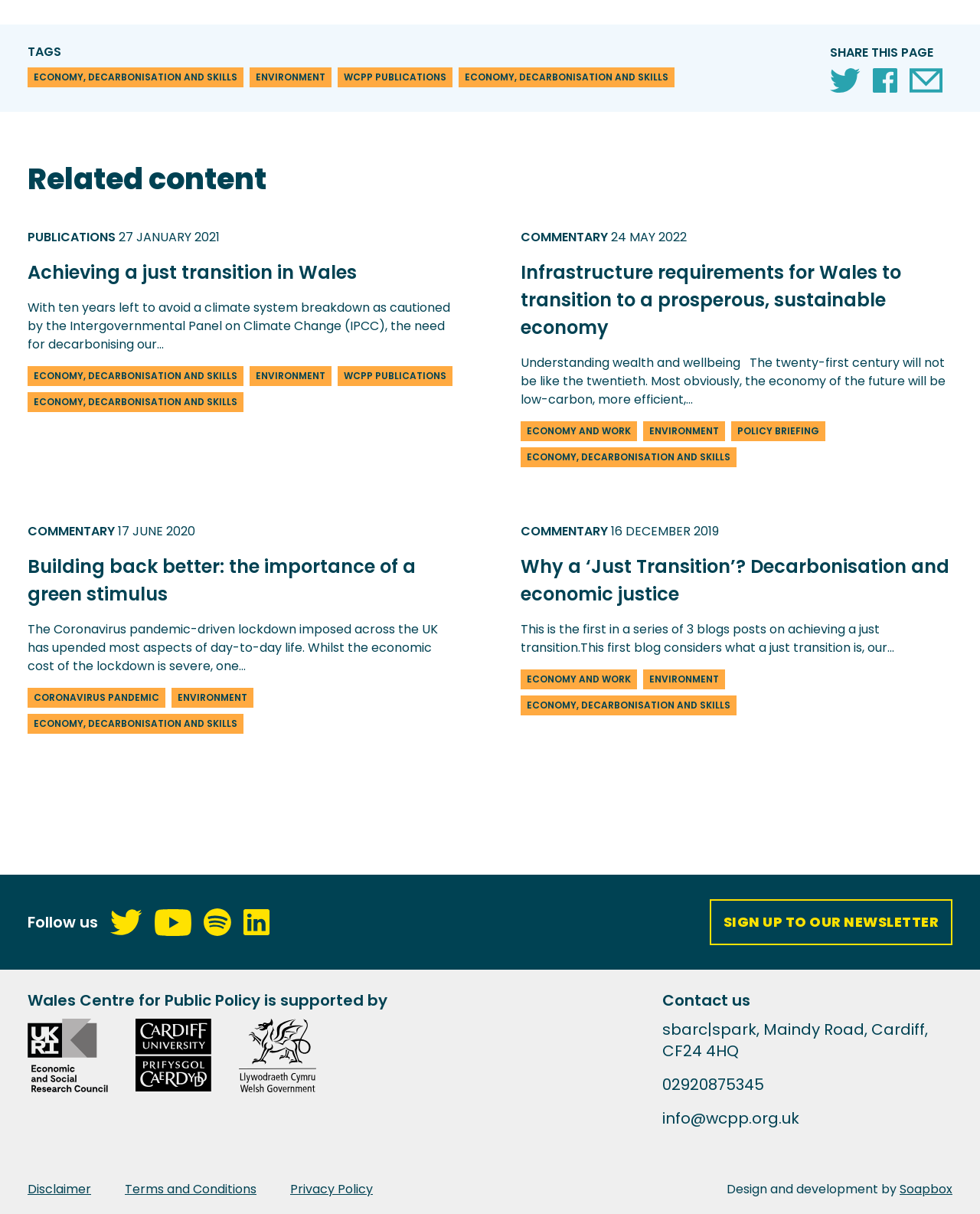What is the title of the first publication?
Answer the question with detailed information derived from the image.

I found the title of the first publication by looking at the heading element with the text 'Achieving a just transition in Wales' which is a link and has a bounding box coordinate of [0.028, 0.213, 0.469, 0.236].